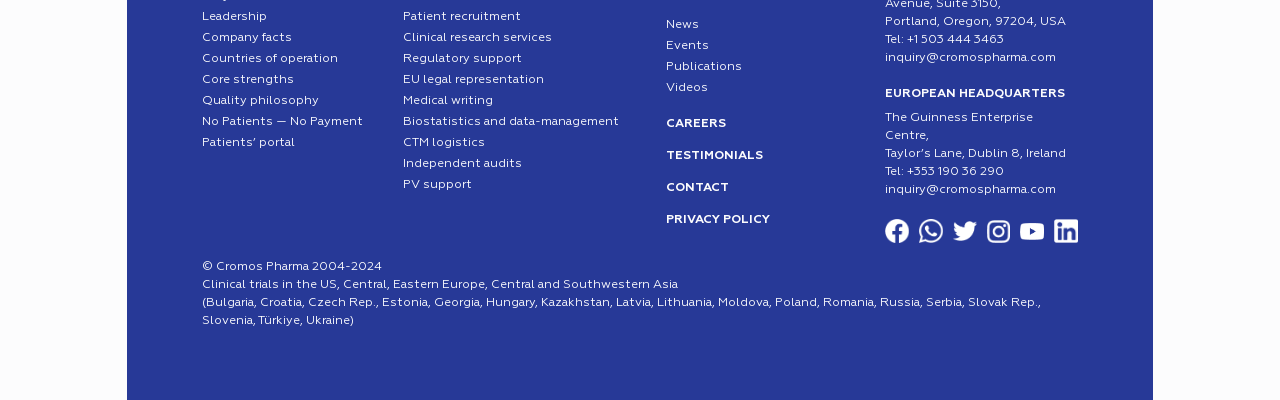Identify the coordinates of the bounding box for the element that must be clicked to accomplish the instruction: "View Patients’ portal".

[0.158, 0.335, 0.23, 0.38]